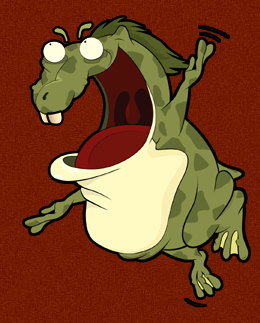Offer a meticulous description of the image.

The image features a whimsical, animated character resembling a lively toad, mid-leap with an exuberant expression. The toad has a mottled green body with darker spots and prominently large eyes, emphasizing its cheerful demeanor. Its mouth is wide open in a joyful shout, showcasing a bright red interior, as if it’s excitedly calling out or laughing. This vibrant character exudes a playful energy, perfectly capturing the spirit of fun and imagination. The background complements its lively appearance with a warm, reddish-brown hue, enhancing the overall dynamism of the scene.